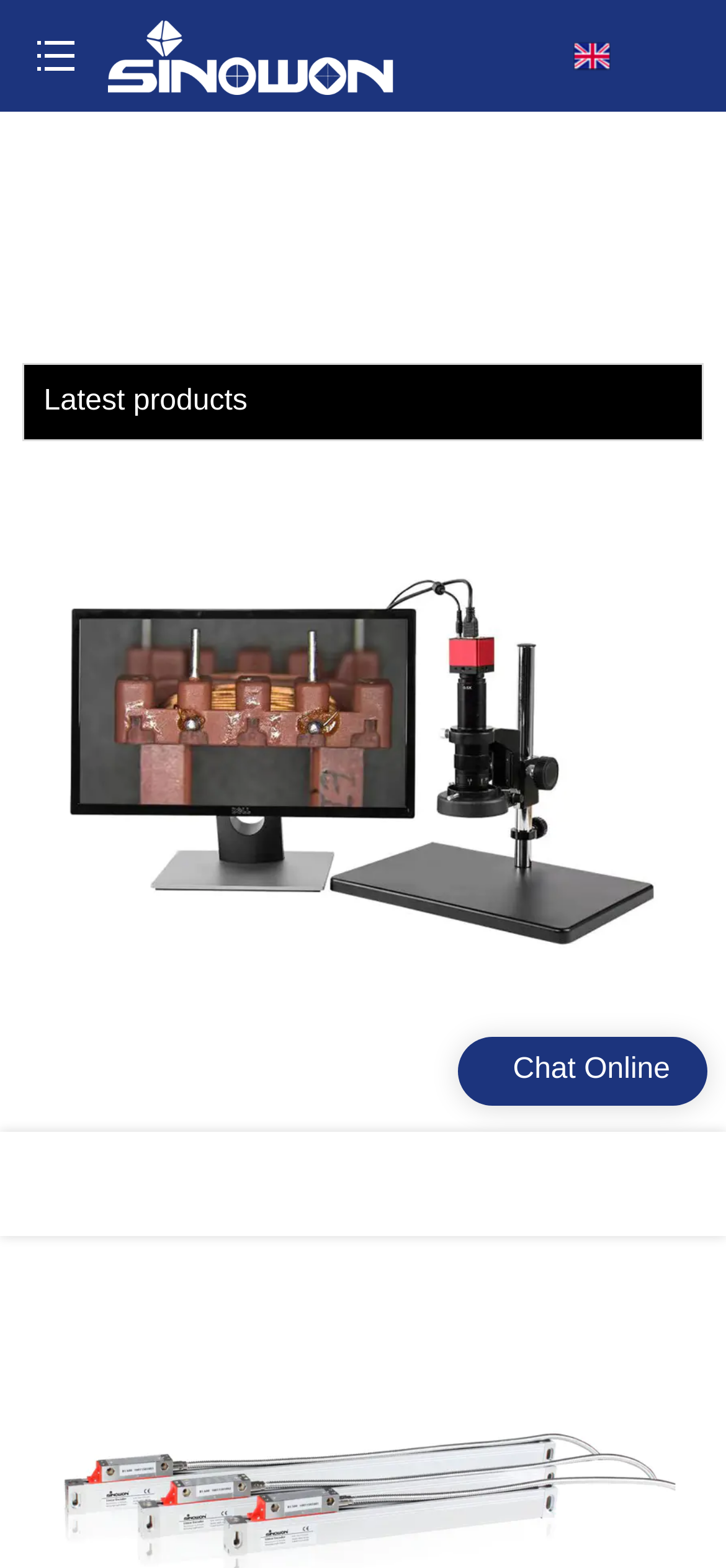Based on the element description HD Video Measuring Microscope VM-457, identify the bounding box coordinates for the UI element. The coordinates should be in the format (top-left x, top-left y, bottom-right x, bottom-right y) and within the 0 to 1 range.

[0.055, 0.293, 0.945, 0.755]